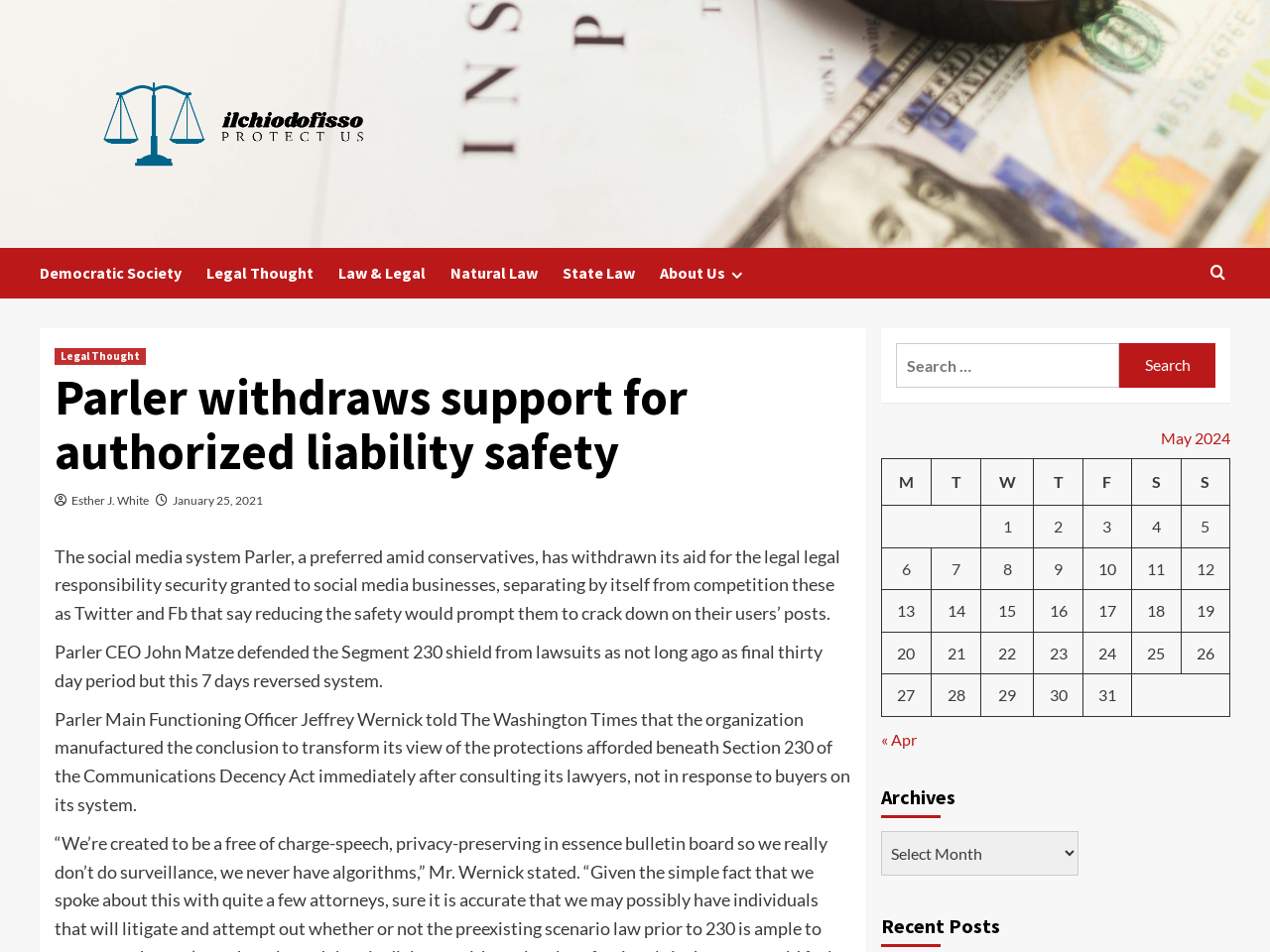Please give a short response to the question using one word or a phrase:
Who is the CEO of Parler?

John Matze